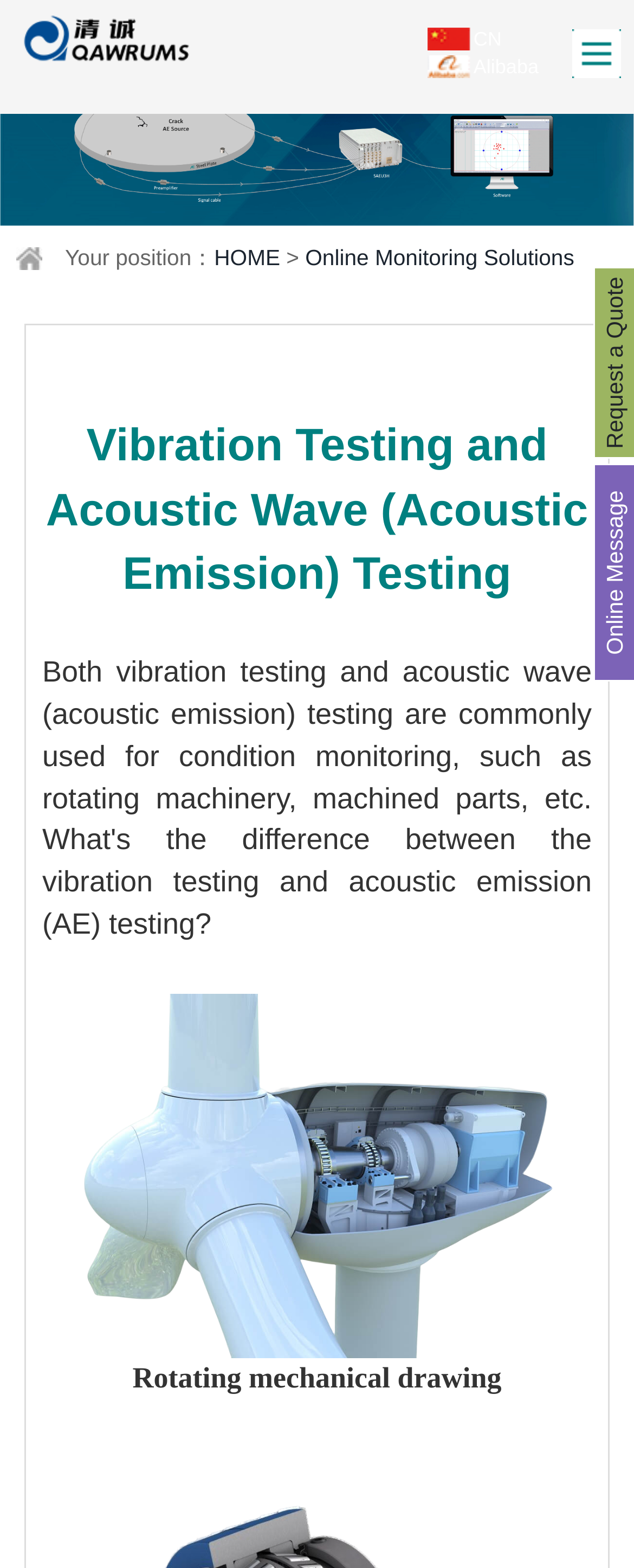Provide the bounding box coordinates of the HTML element this sentence describes: "Online Message". The bounding box coordinates consist of four float numbers between 0 and 1, i.e., [left, top, right, bottom].

[0.944, 0.297, 0.995, 0.434]